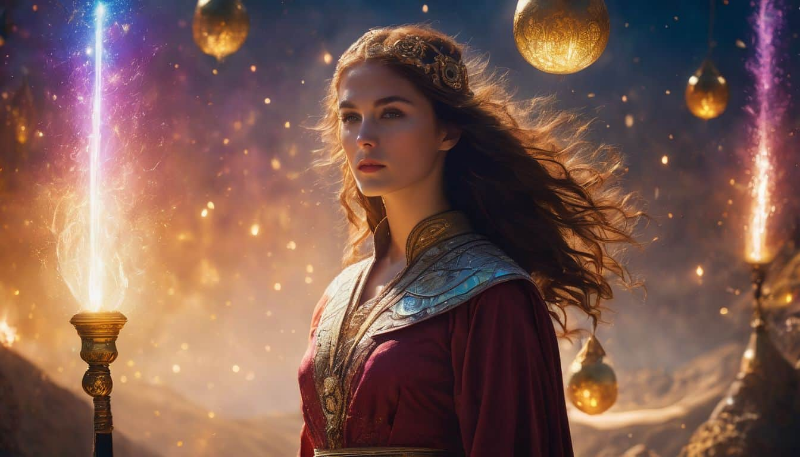What is the purpose of the metallic collar?
Please ensure your answer is as detailed and informative as possible.

The caption does not provide explicit information about the purpose of the metallic collar, but it is mentioned as a striking feature of the woman's attire, suggesting that it may hold some significance or symbolism.